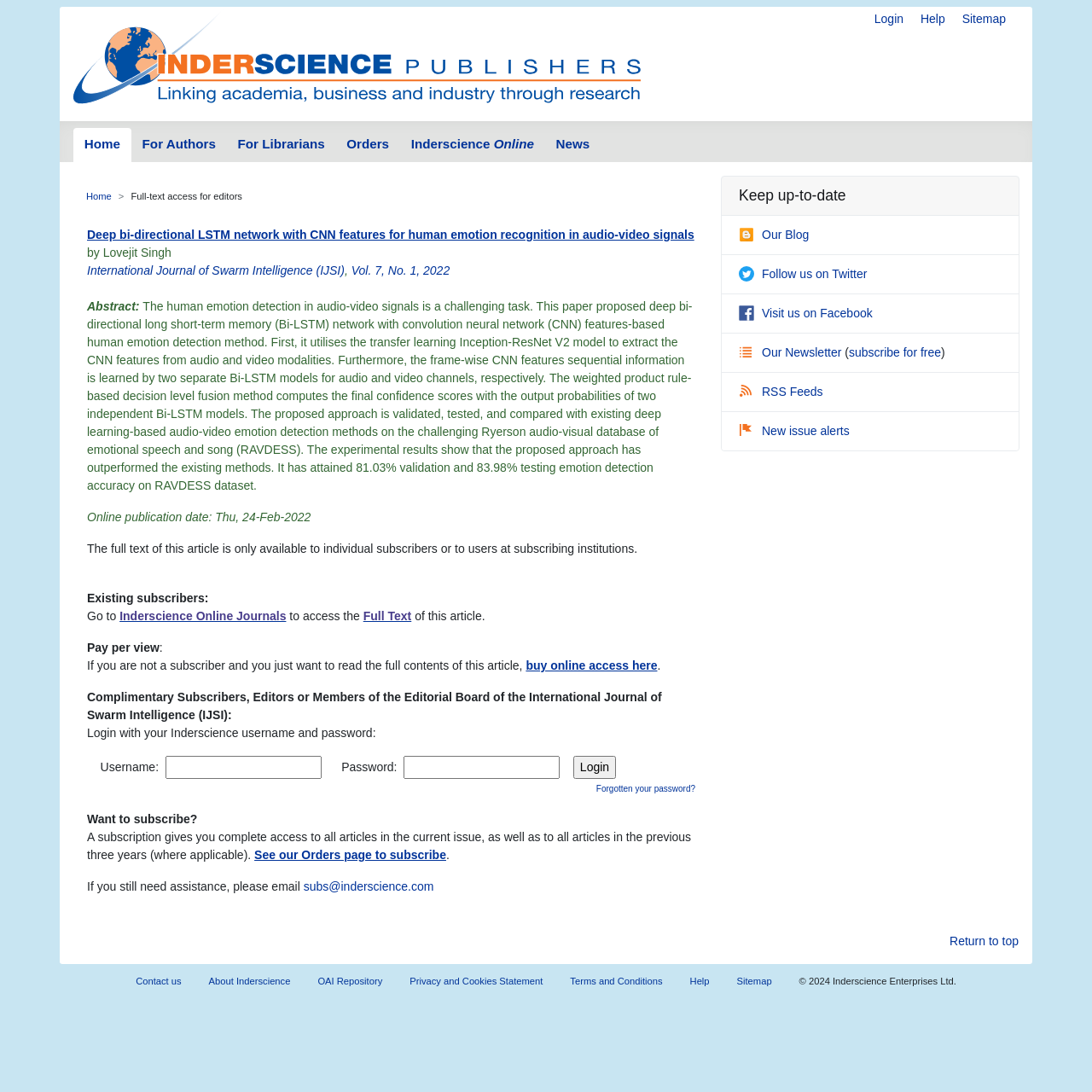What is the name of the journal in the article?
Answer the question using a single word or phrase, according to the image.

International Journal of Swarm Intelligence